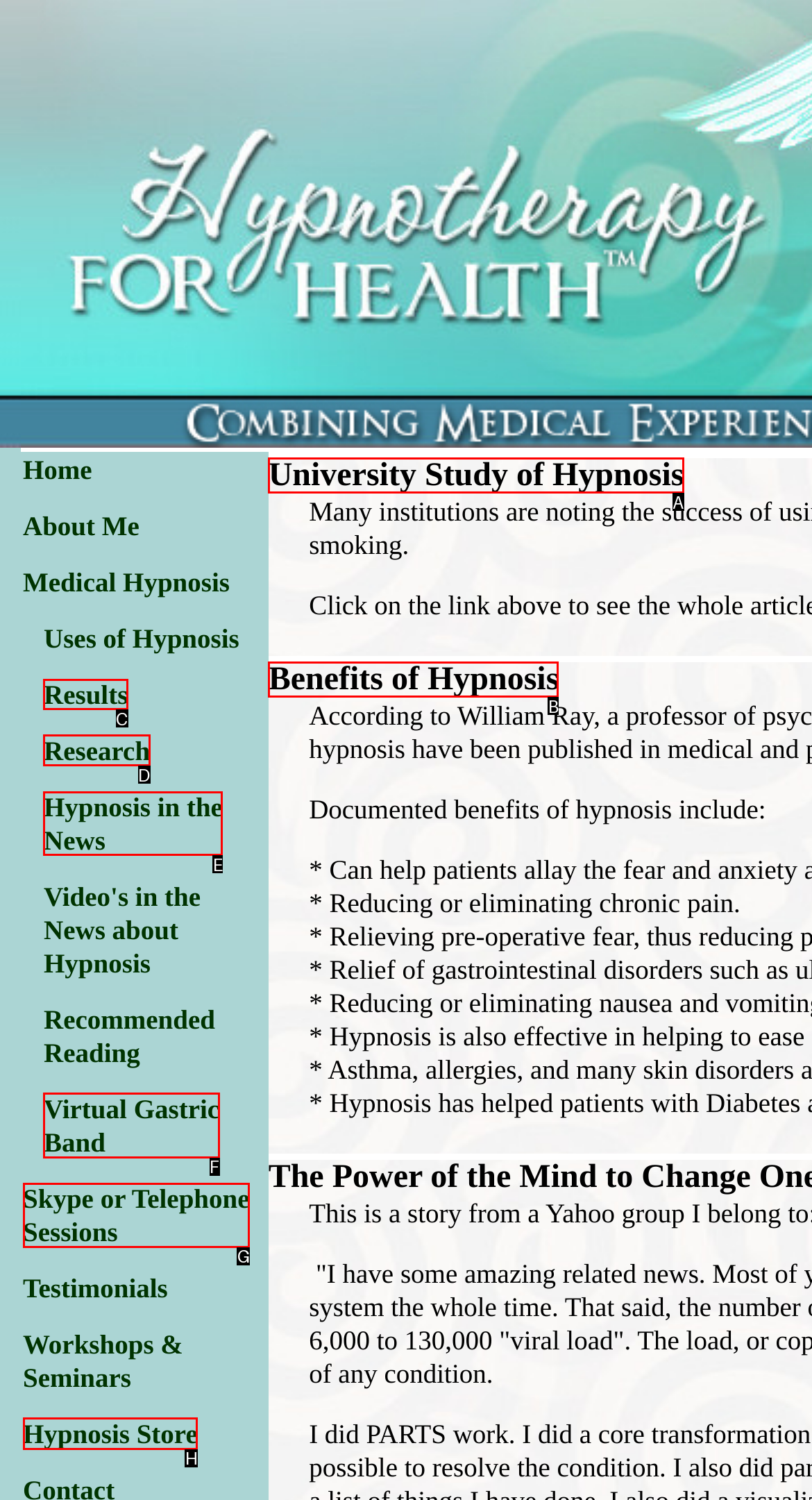Choose the letter of the element that should be clicked to complete the task: learn about benefits of hypnosis
Answer with the letter from the possible choices.

B